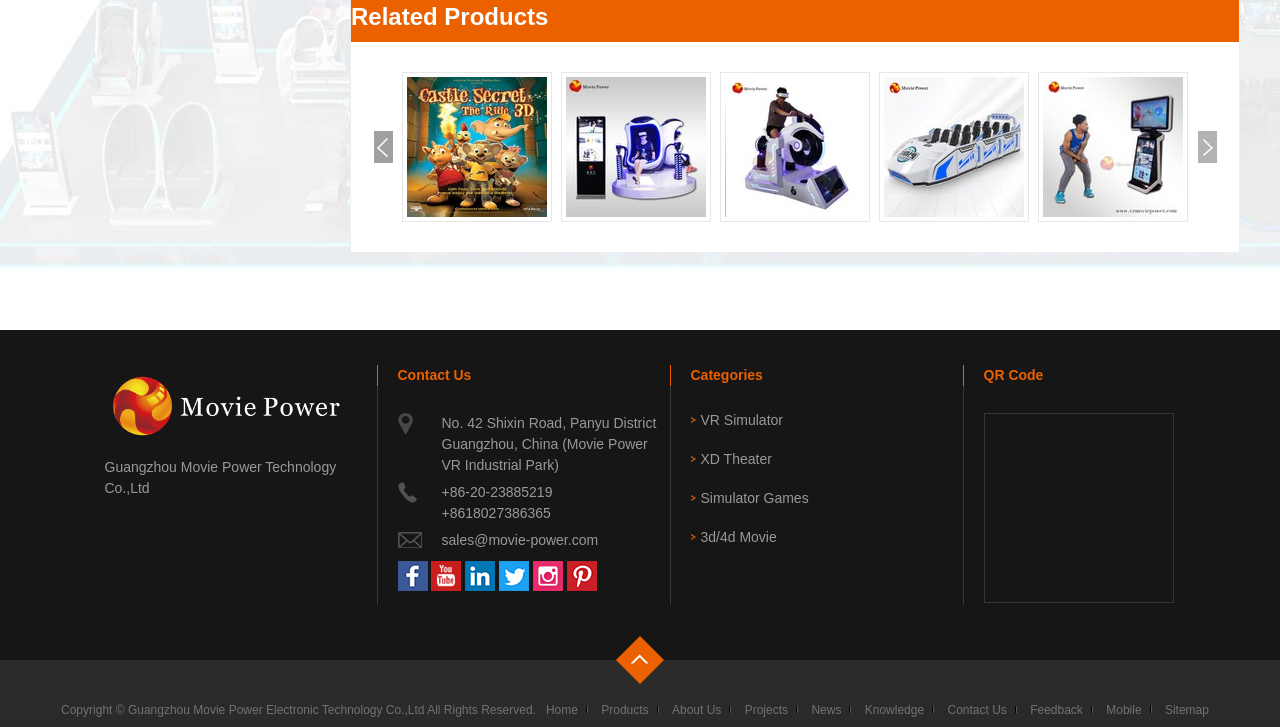What categories of products are available?
Please answer the question as detailed as possible based on the image.

I found the categories of products by looking at the links at the bottom of the webpage, which include 'VR Simulator', 'XD Theater', 'Simulator Games', and '3d/4d Movie'. These categories seem to be related to the types of products offered by the company.